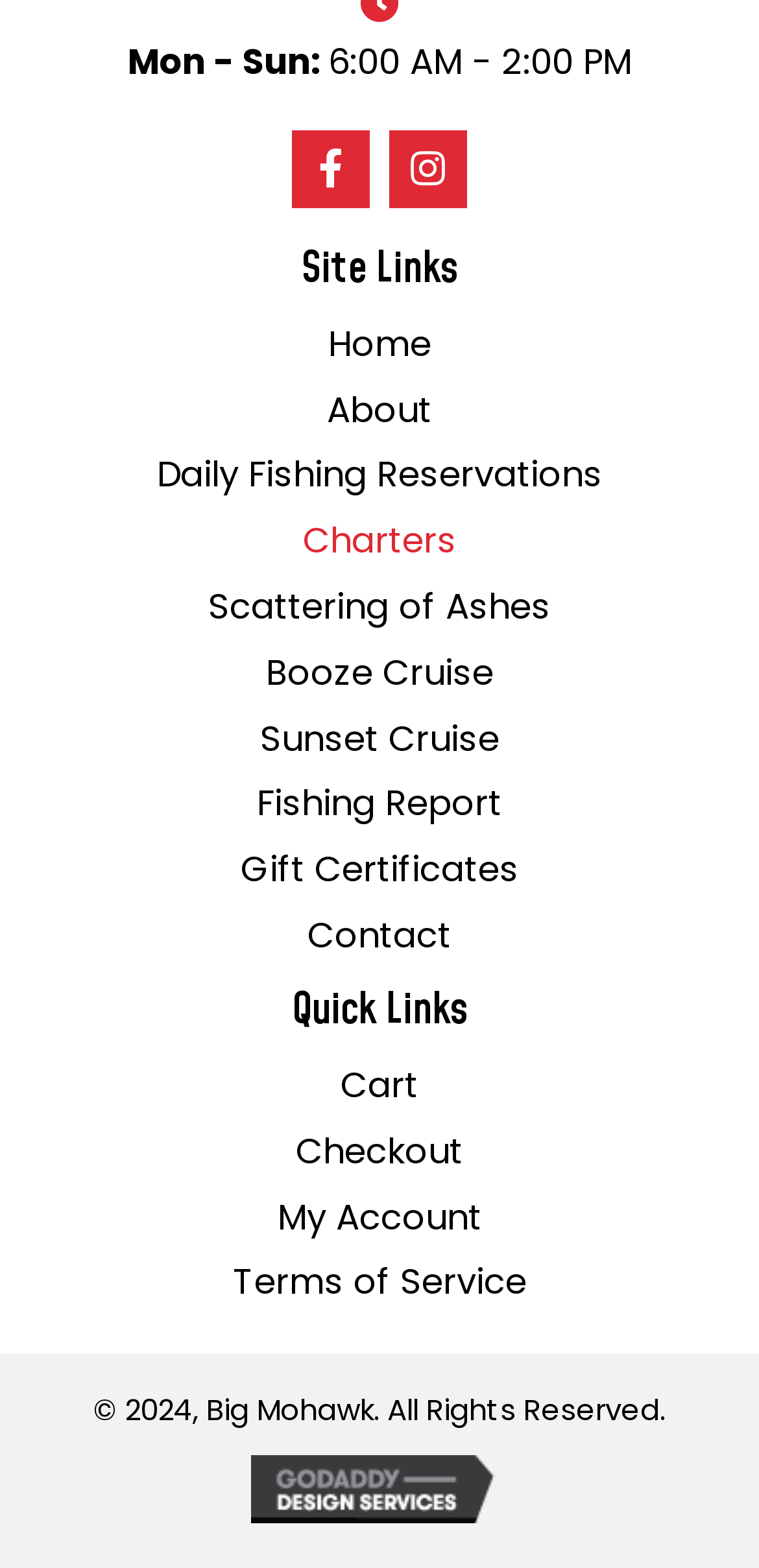Refer to the screenshot and give an in-depth answer to this question: What social media platforms can you find links to on this webpage?

I found the social media links by looking at the buttons with the text 'Facebook' and 'Instagram' on them, which are located near the top of the page.